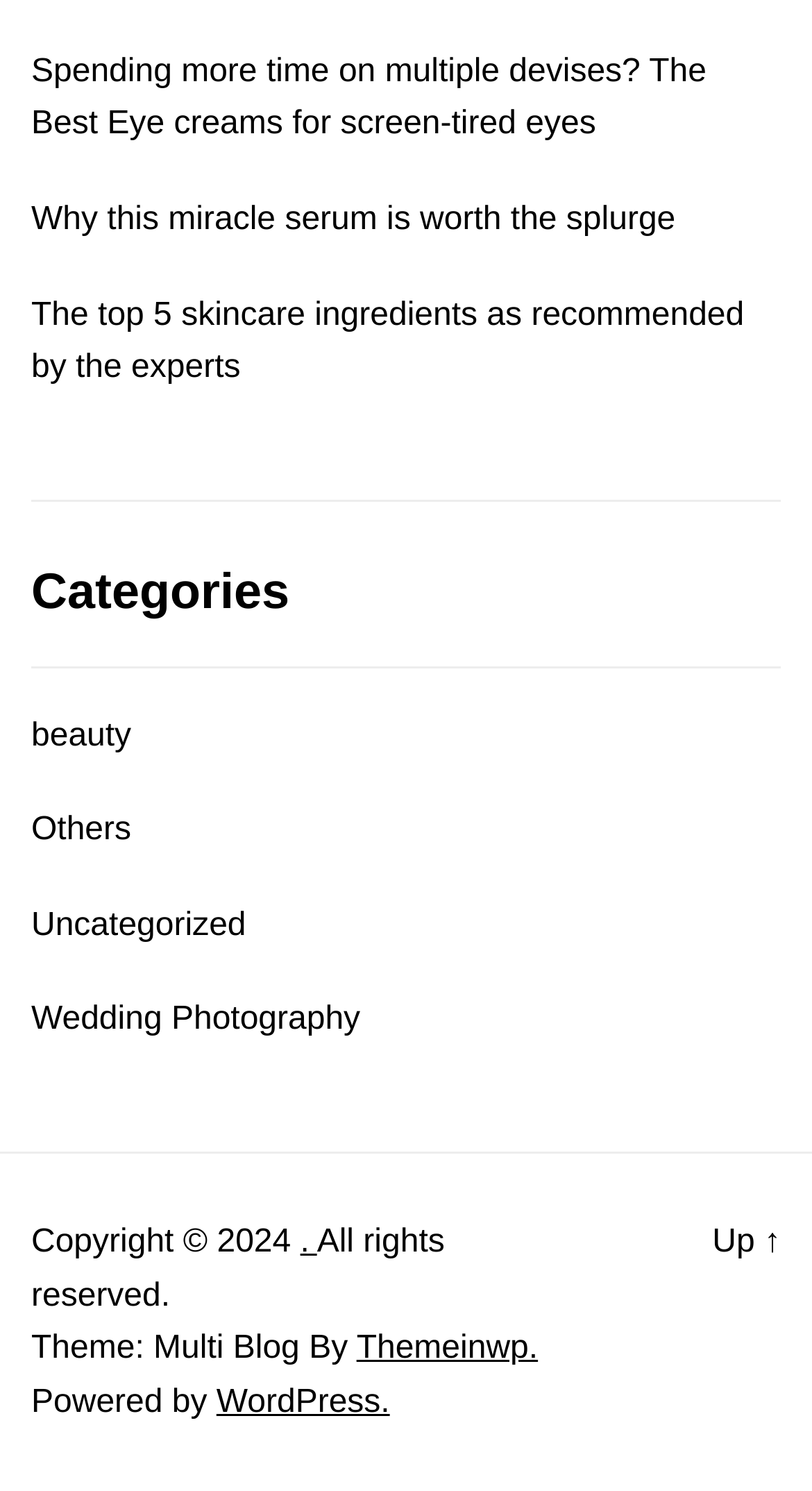Please find the bounding box coordinates for the clickable element needed to perform this instruction: "View the top 5 skincare ingredients".

[0.038, 0.194, 0.962, 0.265]